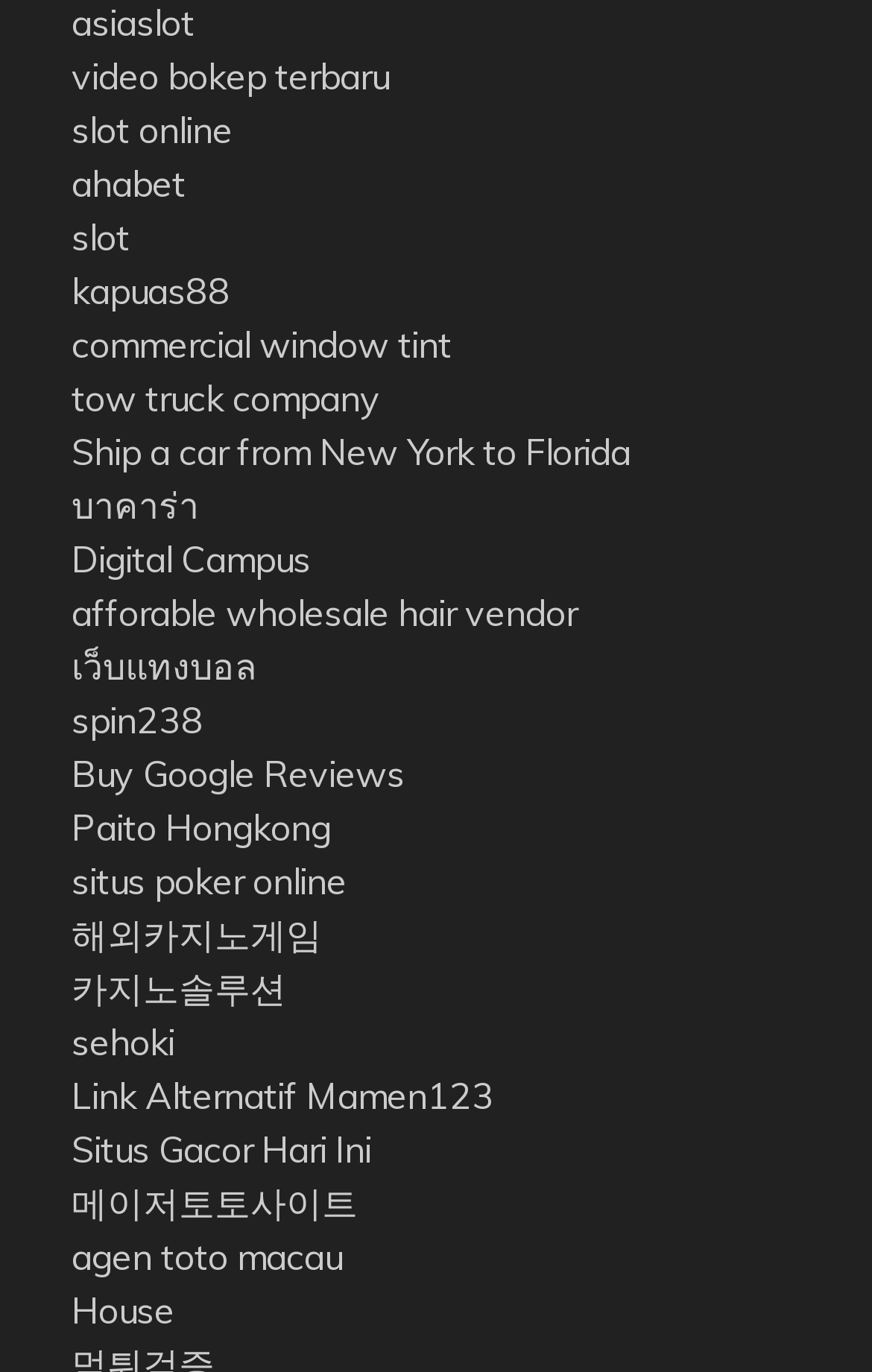Find the bounding box coordinates for the area you need to click to carry out the instruction: "View the article by Patrick Bennett". The coordinates should be four float numbers between 0 and 1, indicated as [left, top, right, bottom].

None